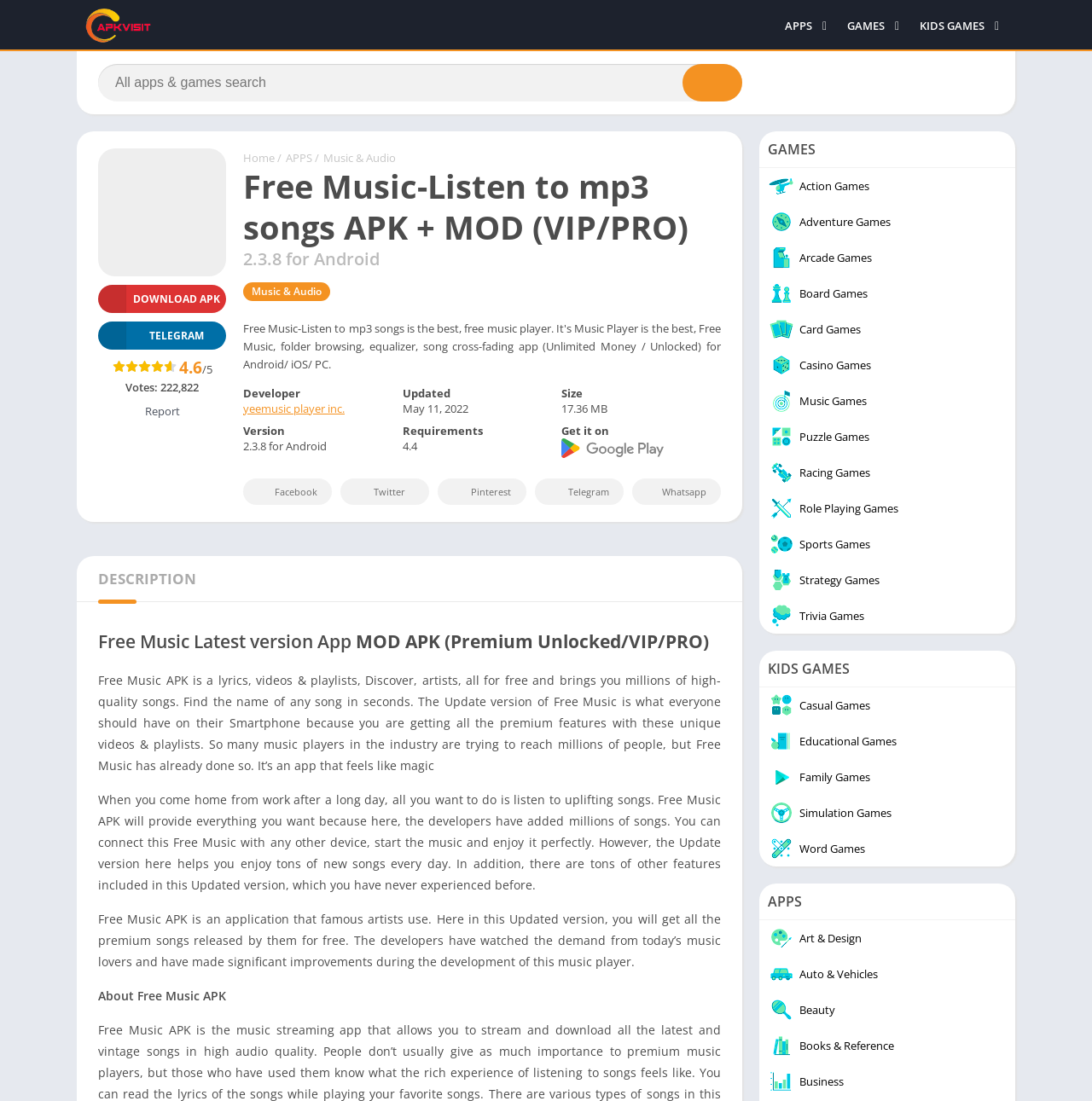Specify the bounding box coordinates of the area that needs to be clicked to achieve the following instruction: "Search for music".

[0.09, 0.058, 0.68, 0.092]